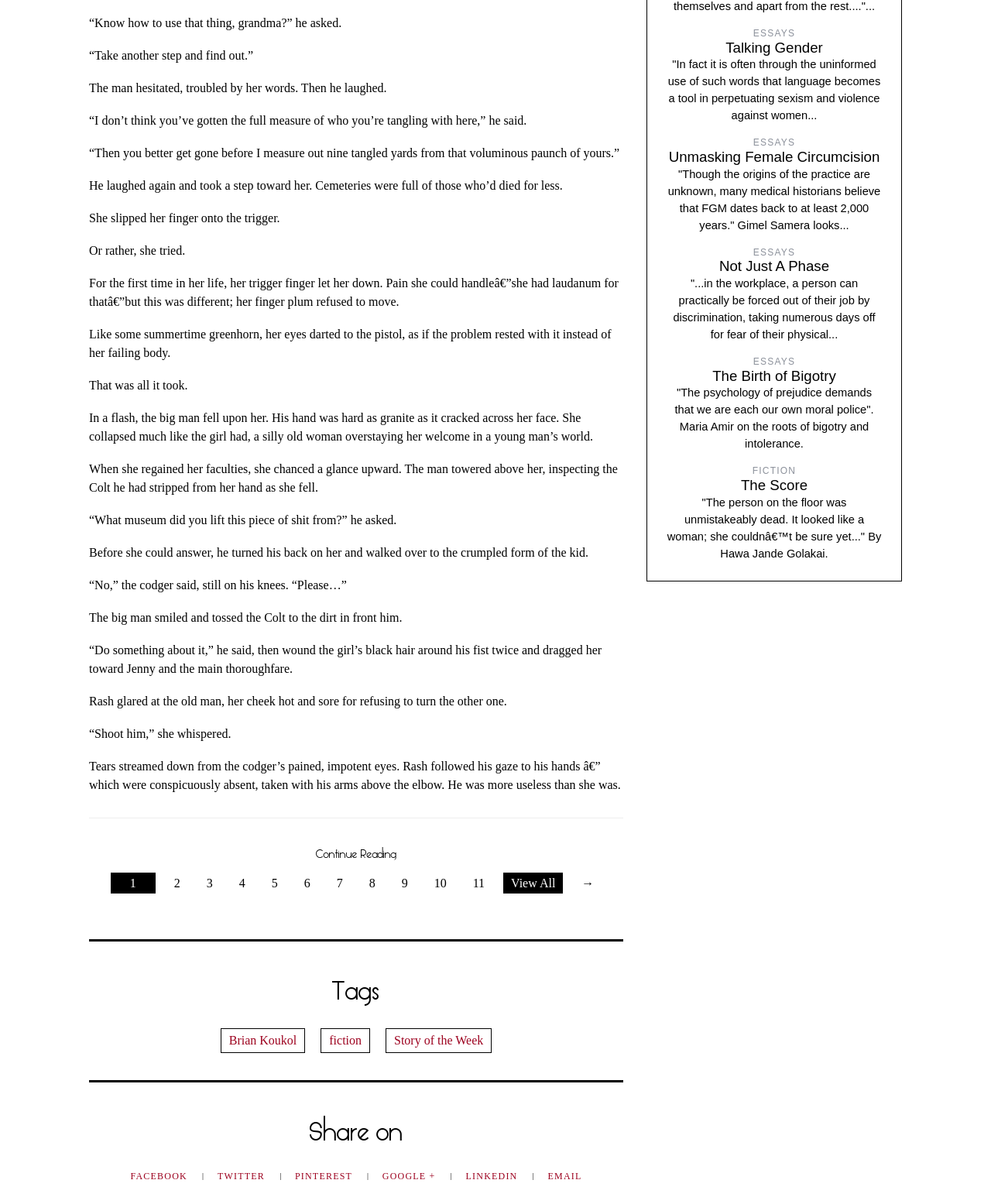What is the old woman trying to do when her finger refuses to move?
Provide a detailed answer to the question using information from the image.

I read the text and found that the old woman is trying to shoot the big man, but her finger refuses to move, as described in the sentence 'She slipped her finger onto the trigger. Or rather, she tried'.